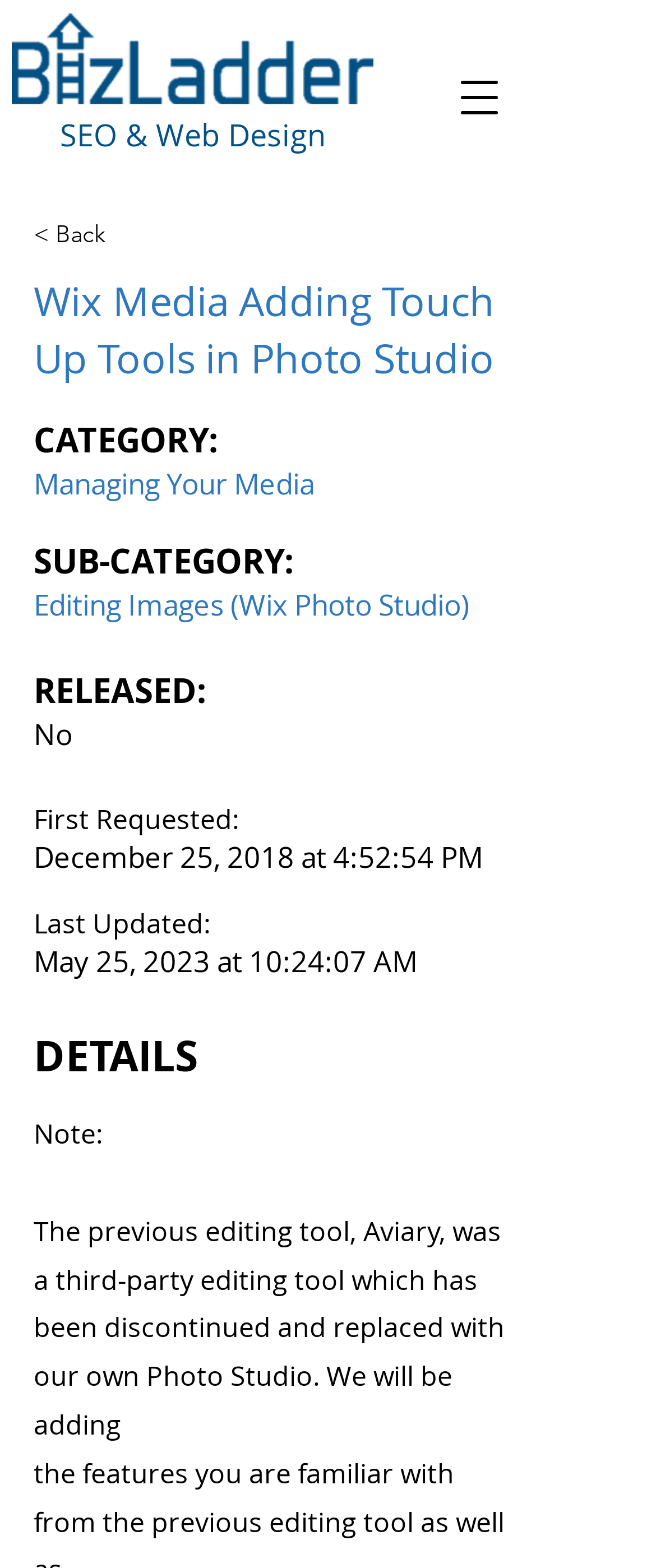What is the category of the current webpage?
Using the image, provide a concise answer in one word or a short phrase.

Managing Your Media